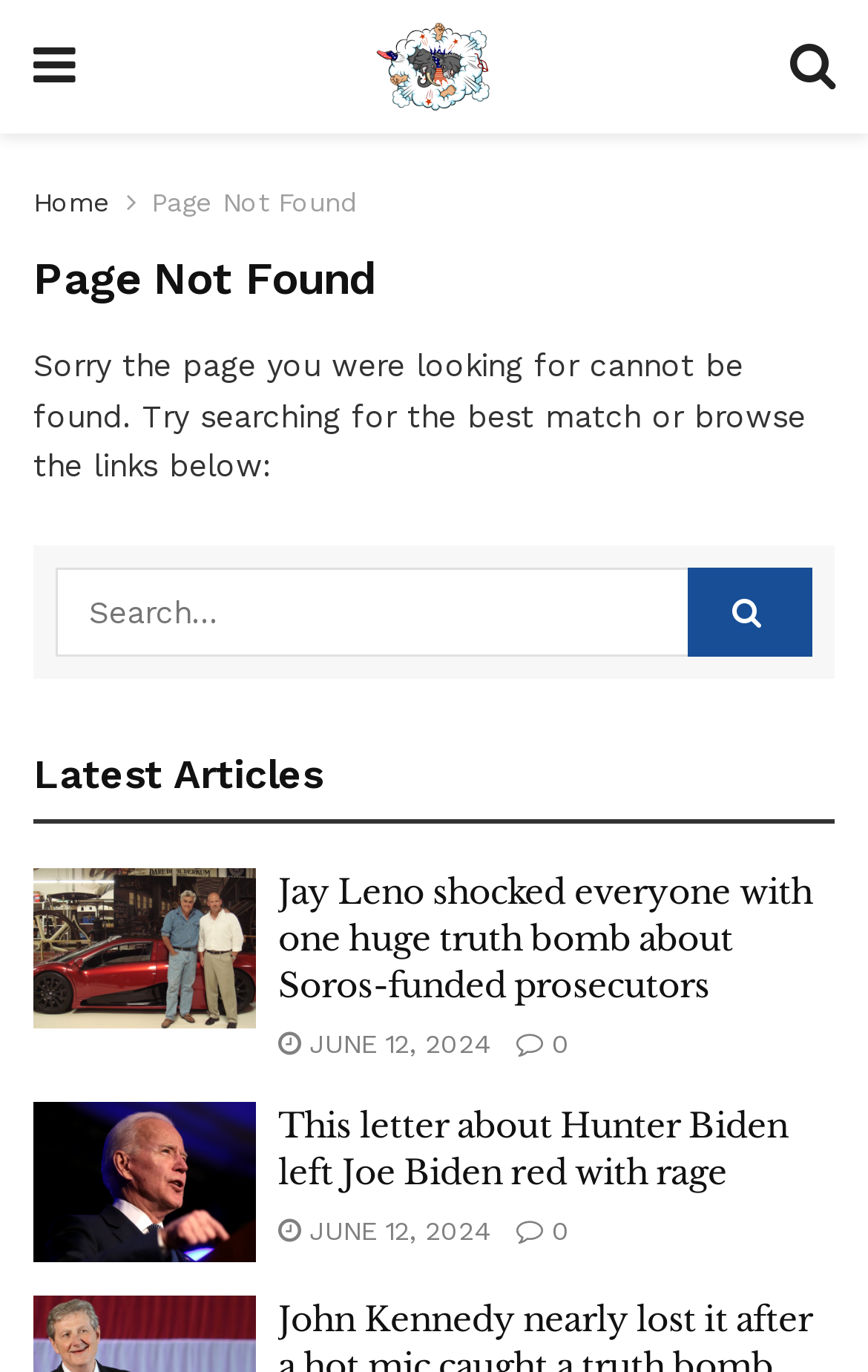What is the current page?
Please respond to the question with a detailed and informative answer.

The current page is indicated by the heading 'Page Not Found' which is located at the top of the webpage, and also by the link 'Page Not Found' in the navigation menu.